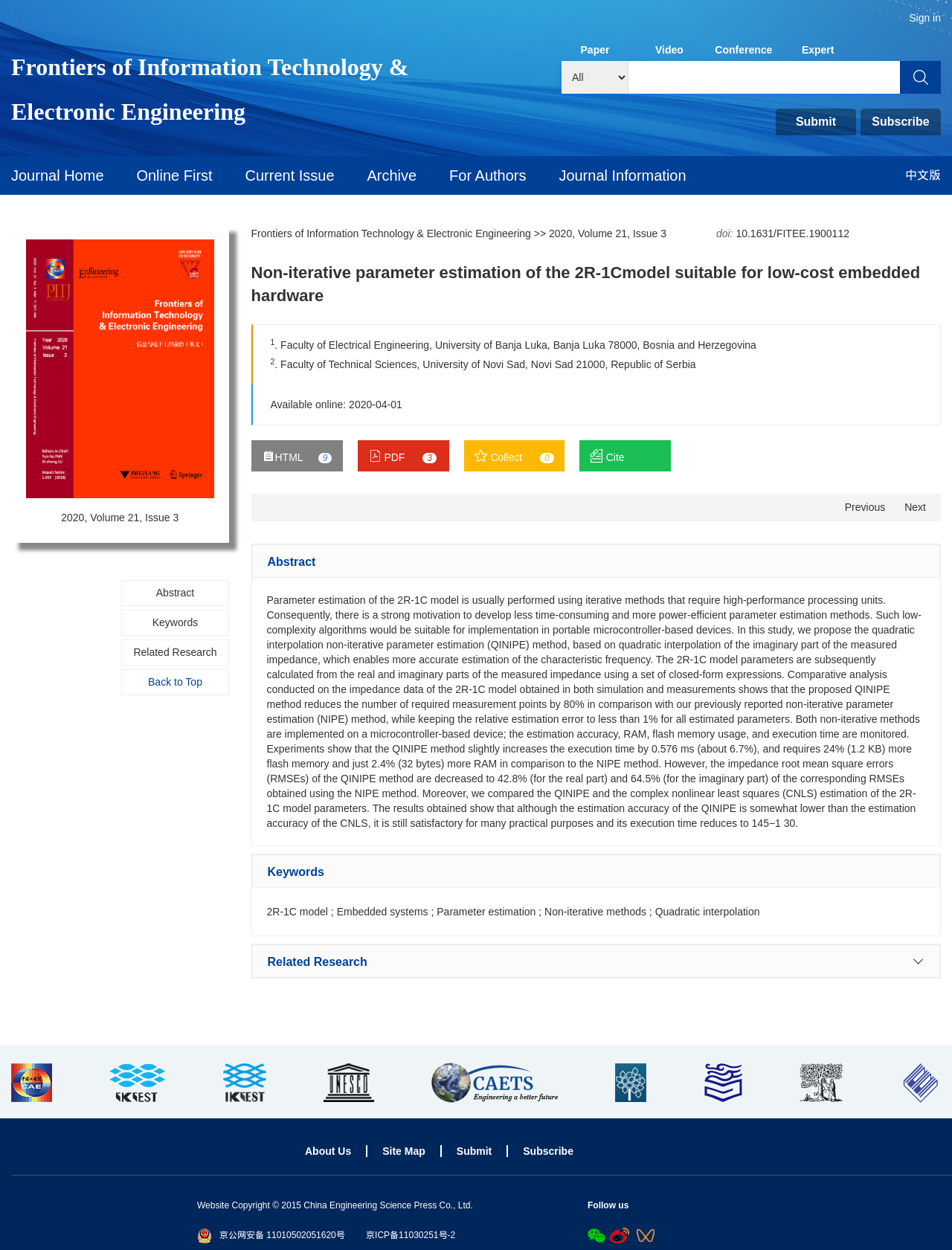Please answer the following question using a single word or phrase: 
What is the purpose of the QINIPE method?

parameter estimation